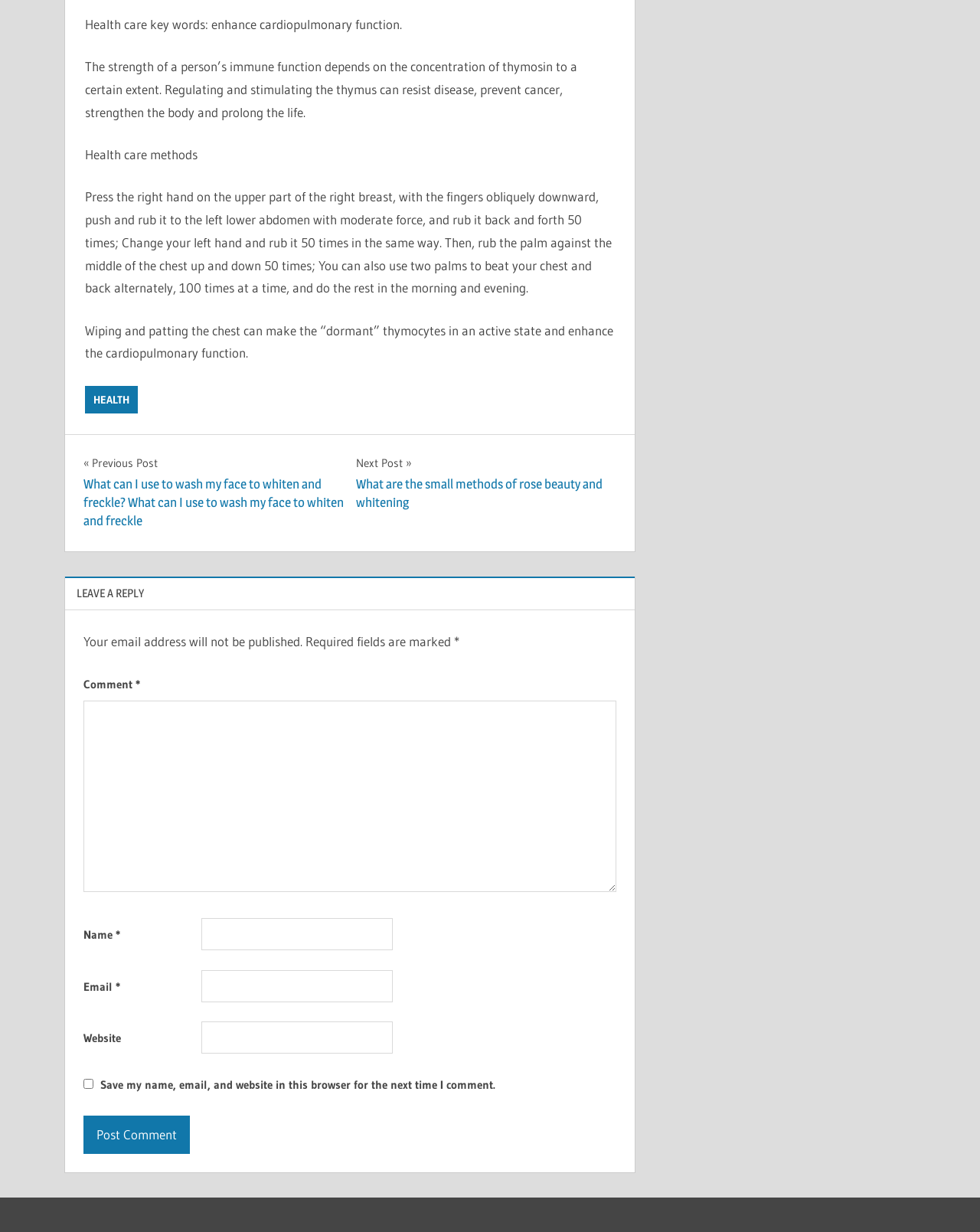What is required to leave a reply?
Based on the screenshot, answer the question with a single word or phrase.

Name, email, and comment